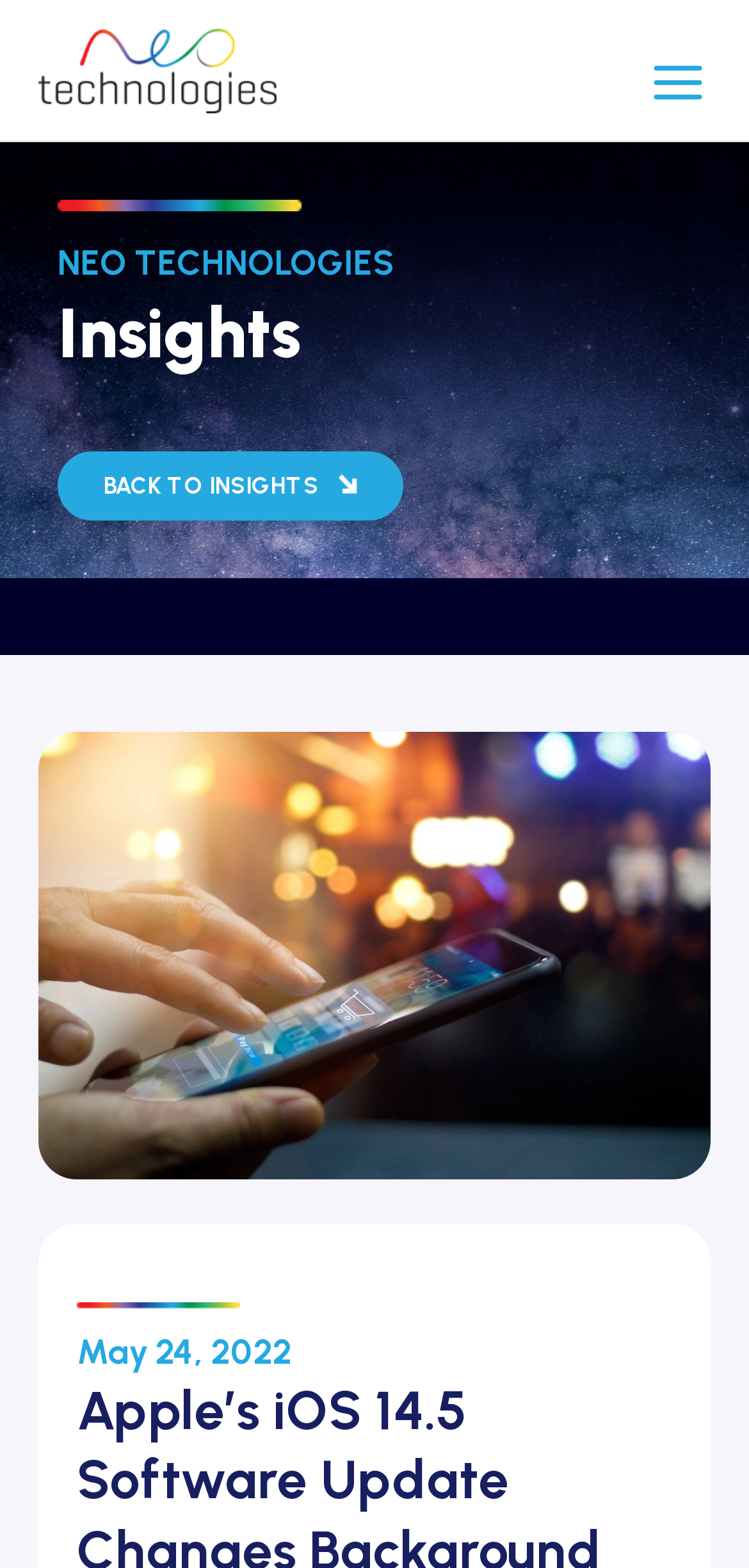Give a one-word or one-phrase response to the question: 
What is the name of the company?

NEO Technologies